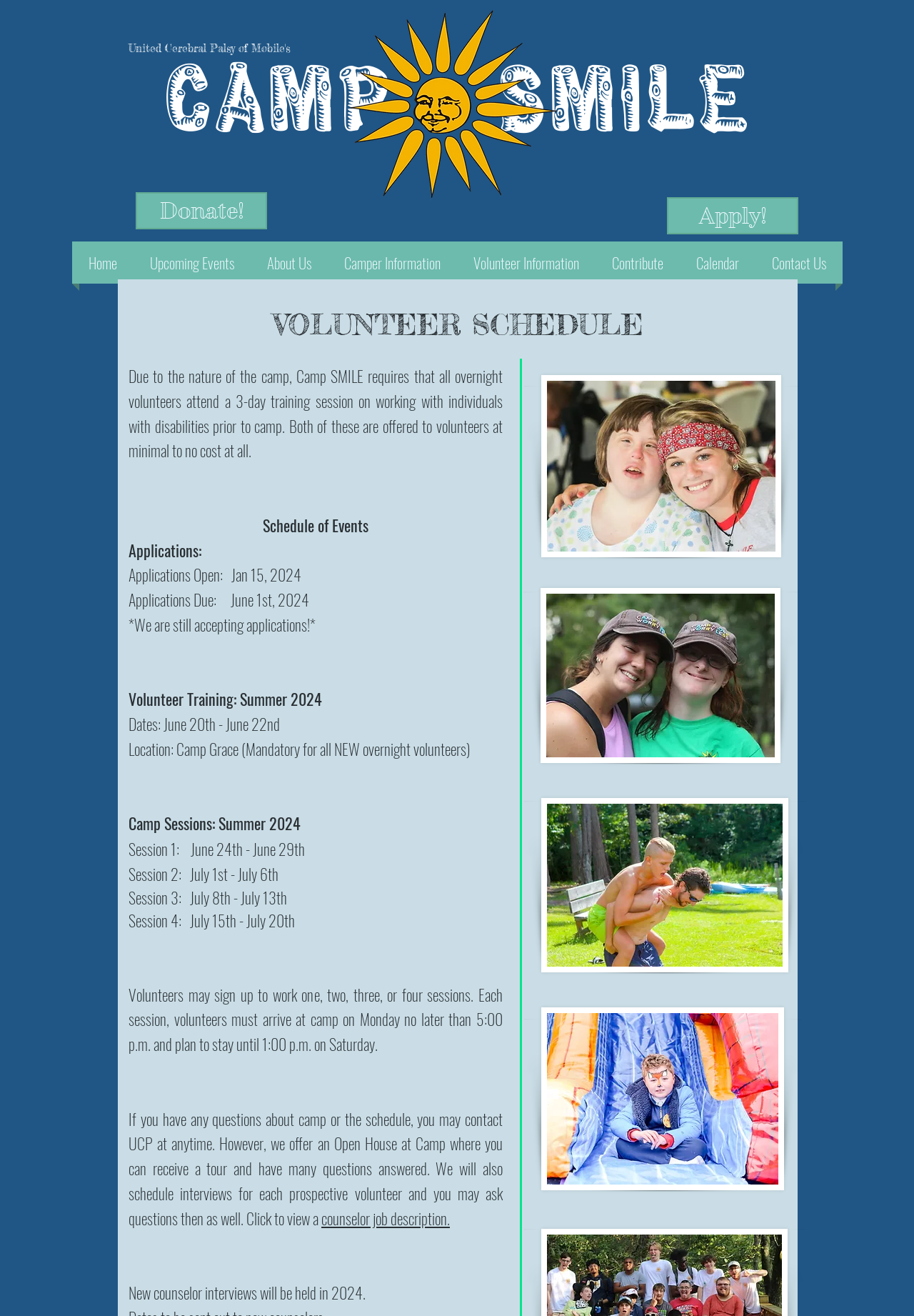Use a single word or phrase to answer the following:
How many sessions can volunteers sign up for?

One to four